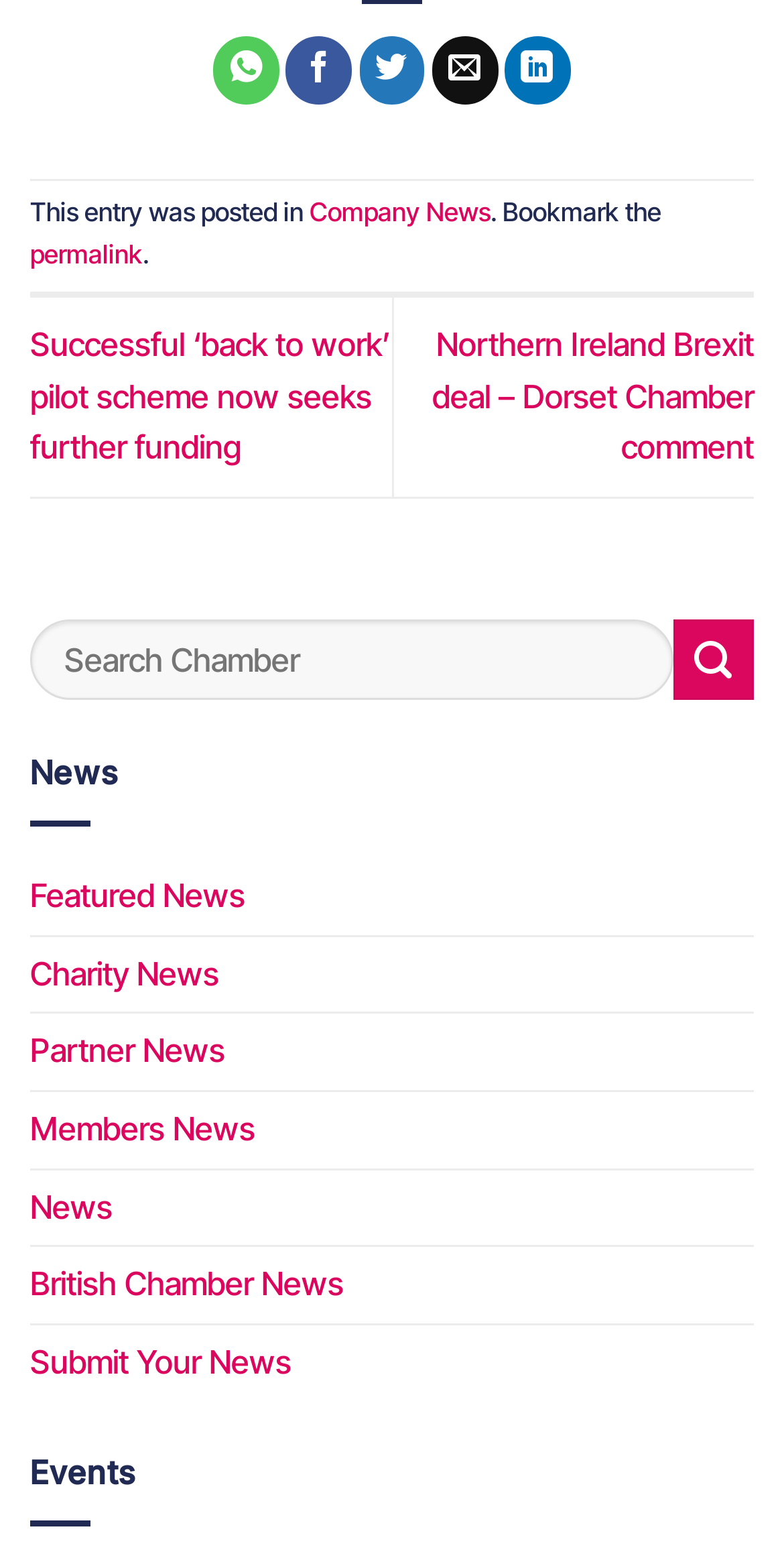Locate the bounding box coordinates of the element's region that should be clicked to carry out the following instruction: "Search for news". The coordinates need to be four float numbers between 0 and 1, i.e., [left, top, right, bottom].

[0.038, 0.397, 0.962, 0.448]